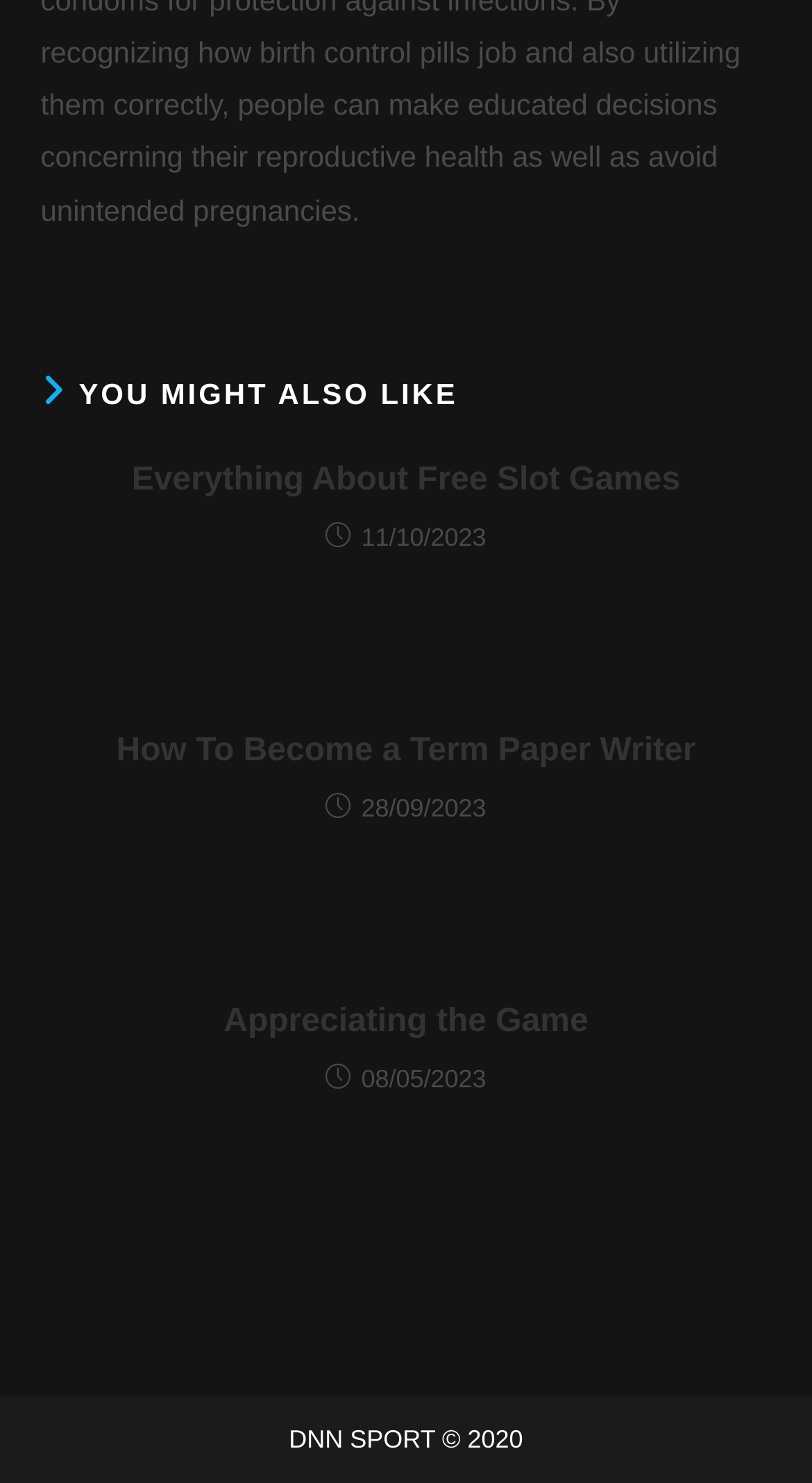What is the topic of the first article?
Provide a thorough and detailed answer to the question.

The first article has a heading 'Everything About Free Slot Games', which suggests that the topic of the article is about free slot games.